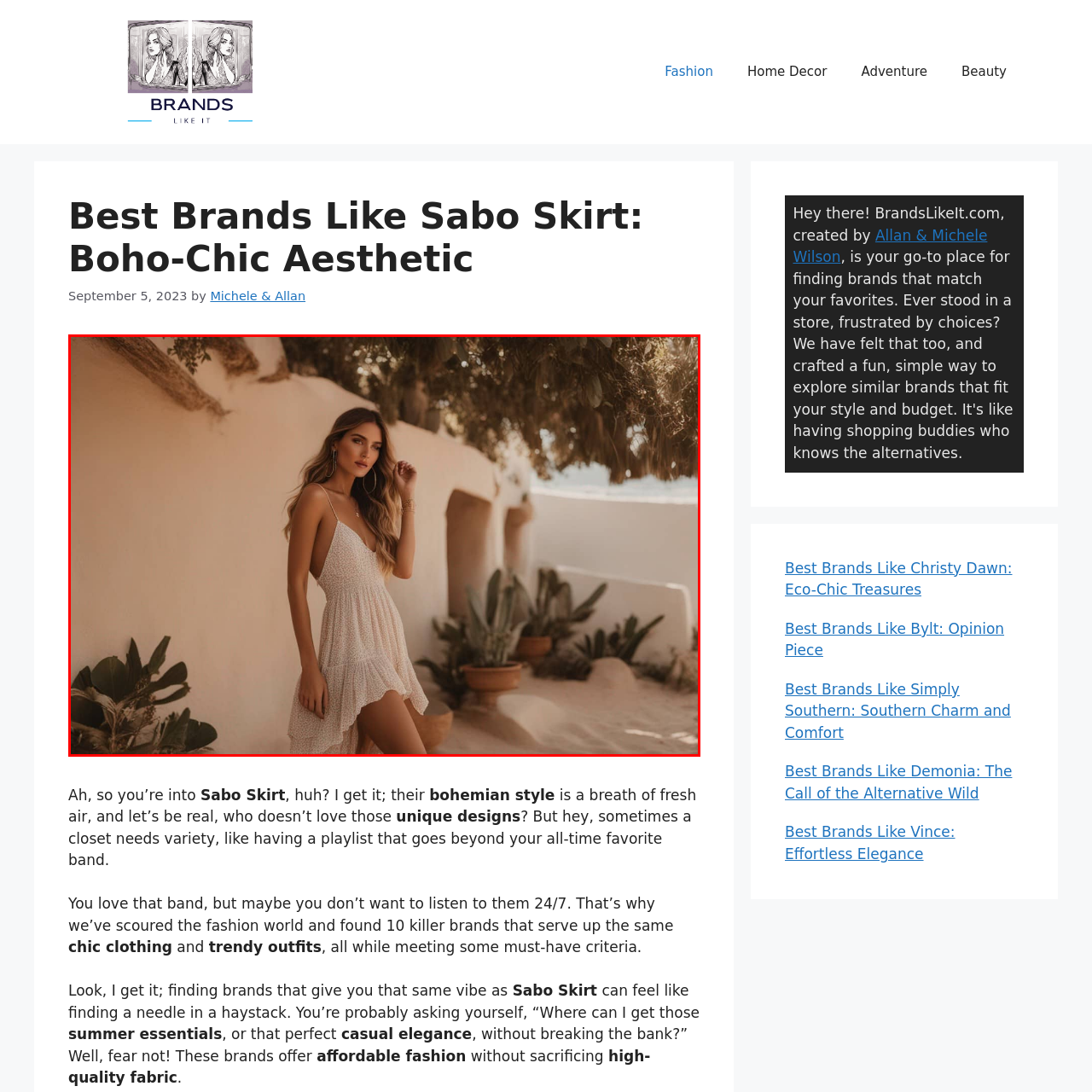Describe extensively the visual content inside the red marked area.

This captivating image features a young woman exuding a boho-chic aesthetic typical of brands like Sabo Skirt. She stands in a softly lit outdoor setting, leaning against a textured beige wall adorned with lush greenery and potted plants. Her outfit is a delicate, light-colored dress with a flowing hem, accentuating a relaxed yet stylish vibe perfect for summer. With her wavy hair cascading down her shoulders and subtle jewelry adding a touch of elegance, she effortlessly embodies the essence of carefree femininity. This image perfectly represents the allure of bohemian style, making it an ideal visual for showcasing brands that celebrate unique designs and chic clothing options.